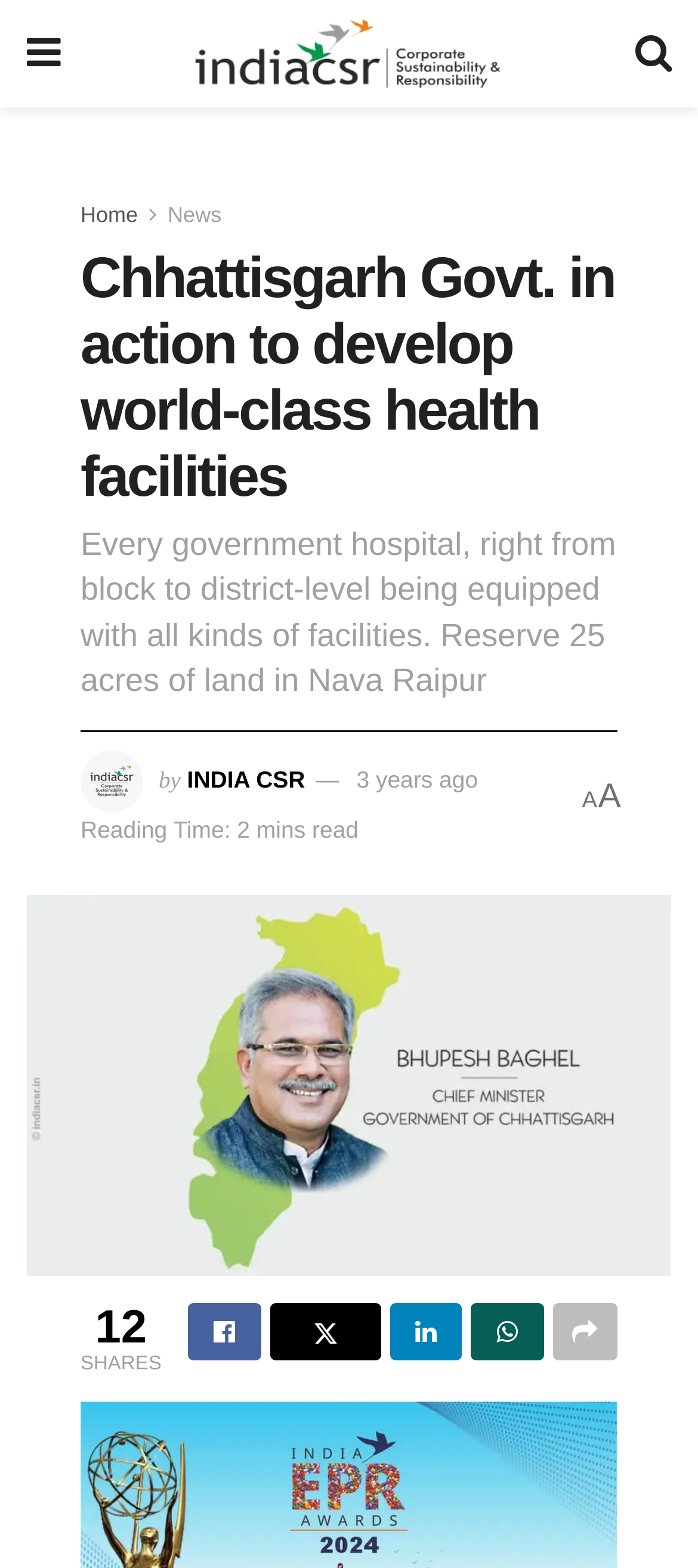Can you find and generate the webpage's heading?

Chhattisgarh Govt. in action to develop world-class health facilities